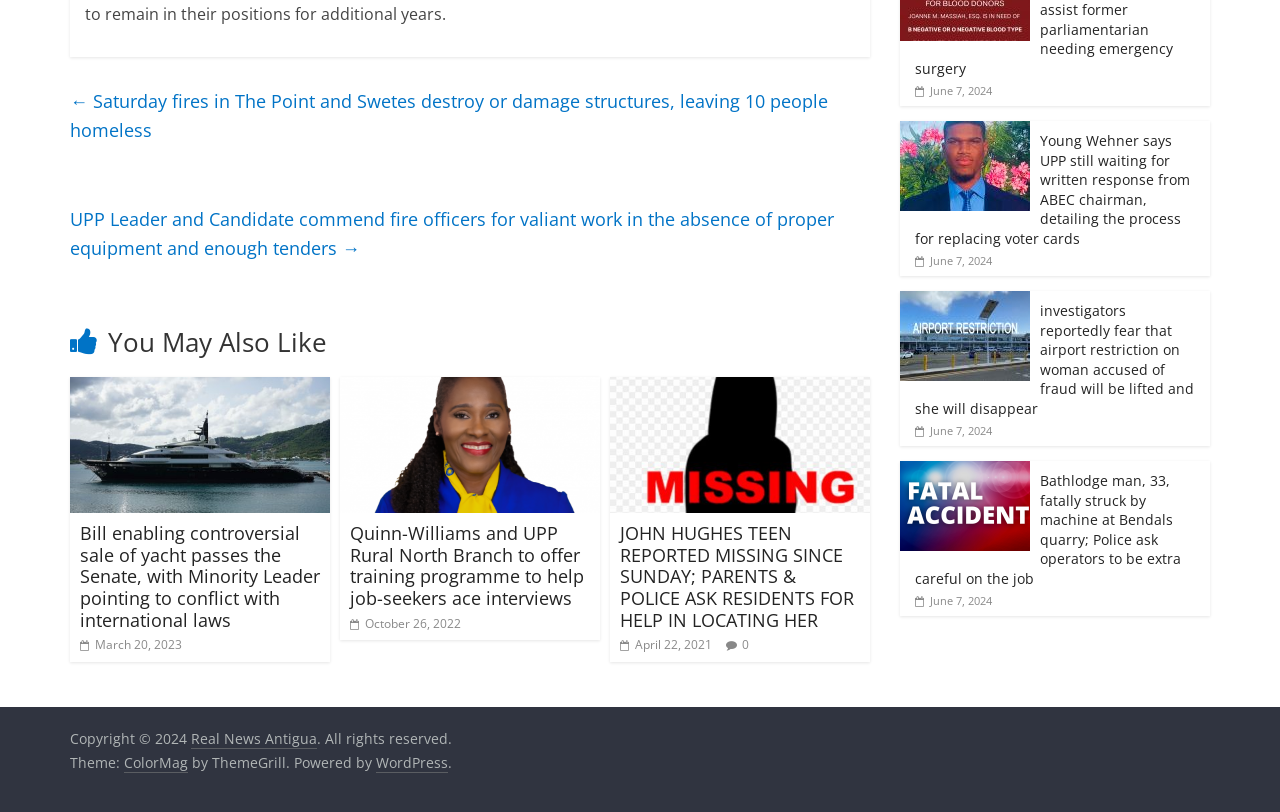Identify the coordinates of the bounding box for the element described below: "Real News Antigua". Return the coordinates as four float numbers between 0 and 1: [left, top, right, bottom].

[0.149, 0.898, 0.248, 0.922]